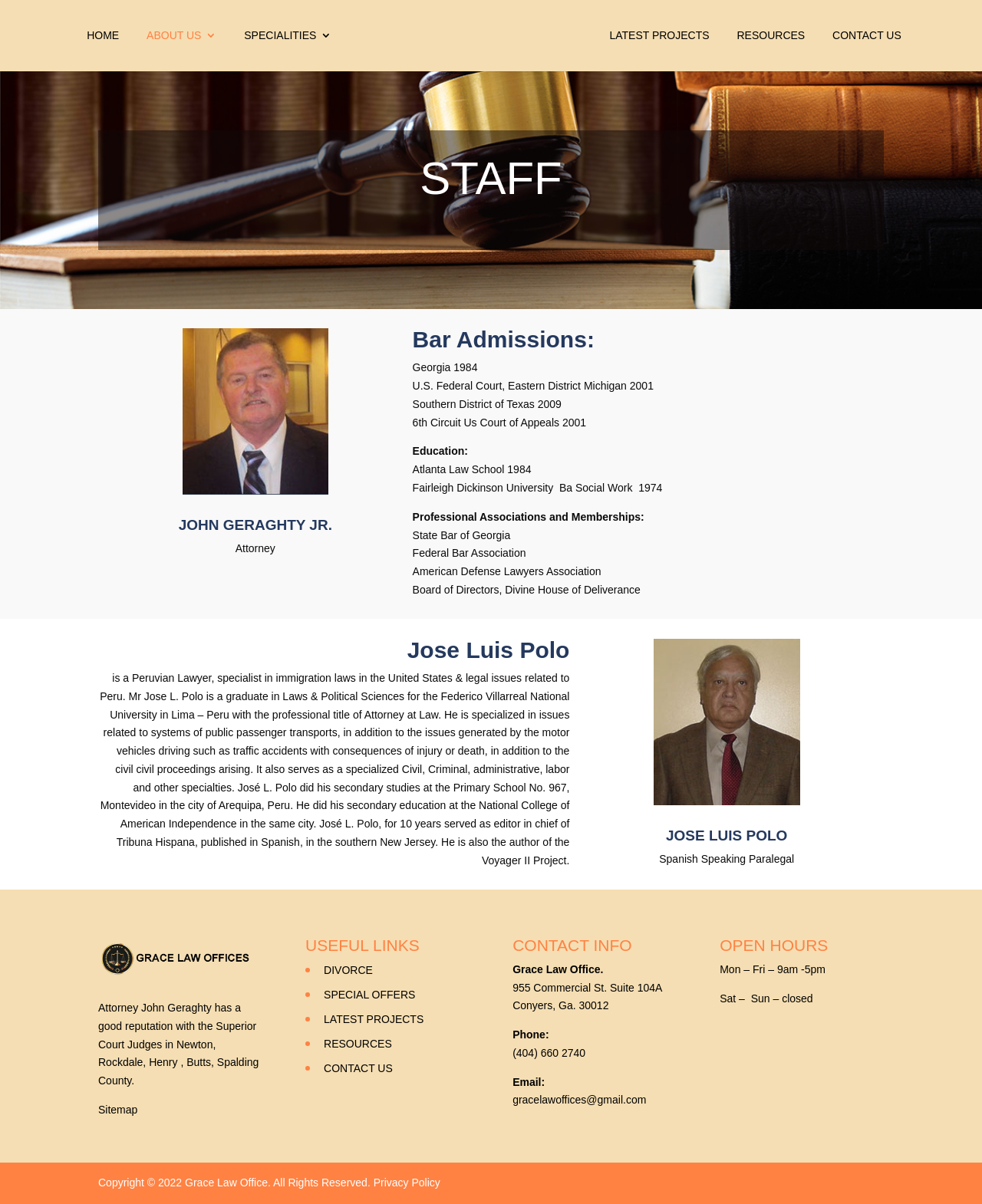Locate the bounding box coordinates of the clickable region necessary to complete the following instruction: "Contact Grace Law Office". Provide the coordinates in the format of four float numbers between 0 and 1, i.e., [left, top, right, bottom].

[0.848, 0.022, 0.918, 0.059]